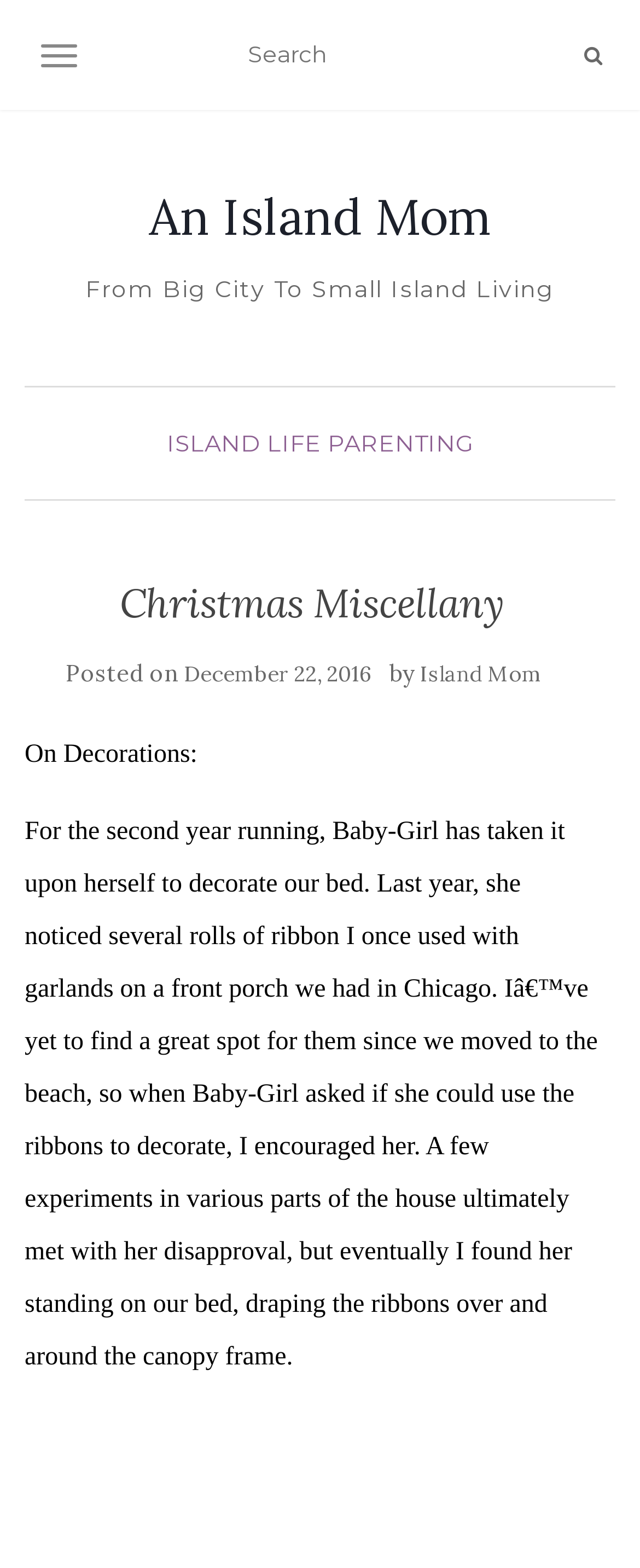What is the topic of the article?
Provide an in-depth answer to the question, covering all aspects.

The topic of the article can be inferred by looking at the text 'On Decorations:' followed by a description of Baby-Girl decorating the bed with ribbons, which suggests that the article is about Christmas decorations.